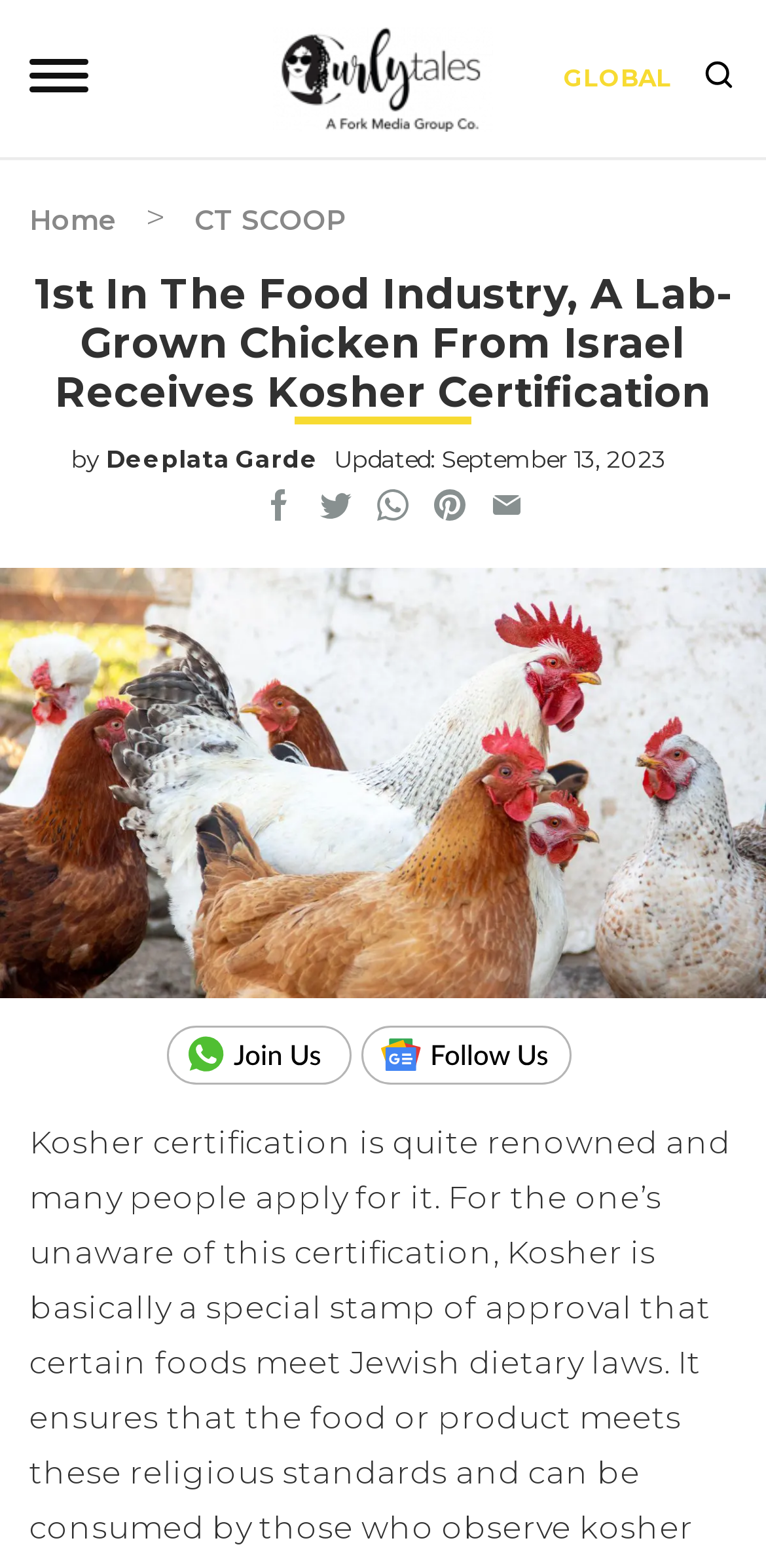Please extract and provide the main headline of the webpage.

1st In The Food Industry, A Lab-Grown Chicken From Israel Receives Kosher Certification